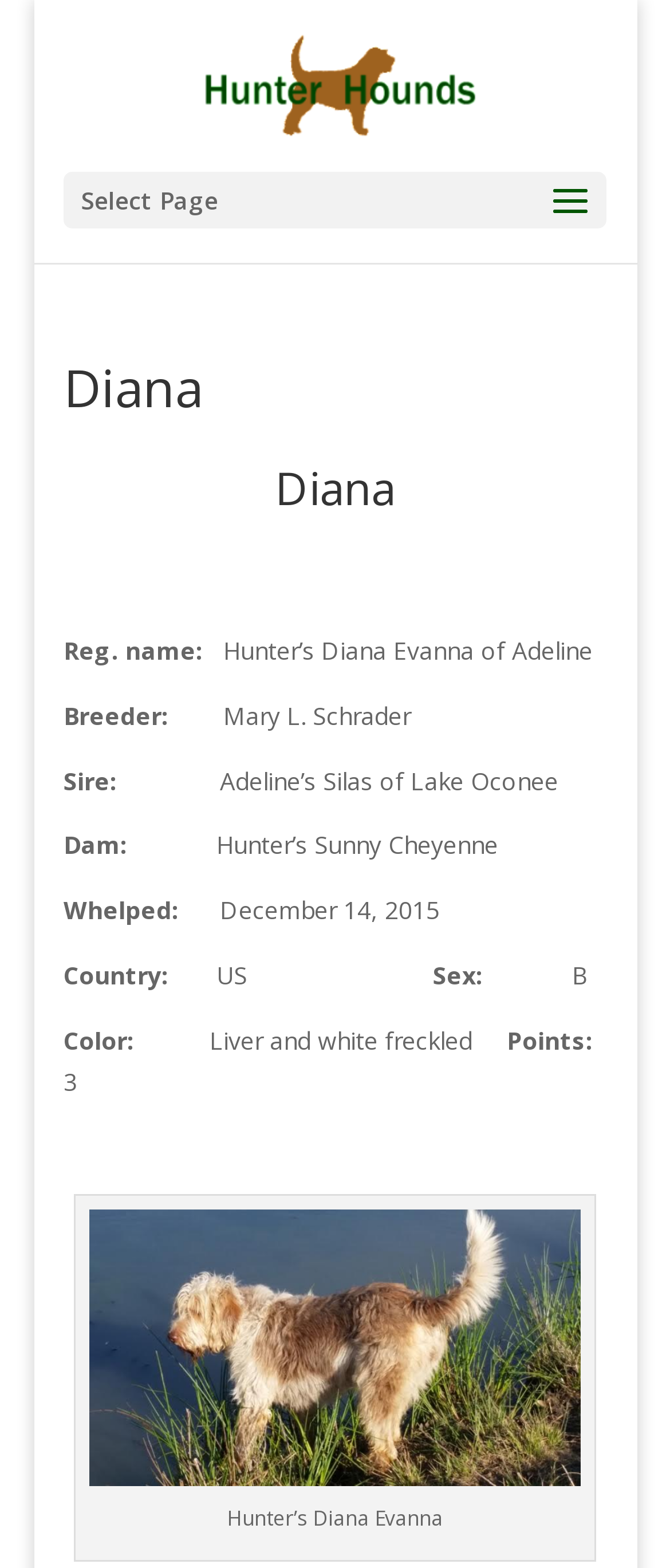What is Diana's sire?
Provide a detailed and extensive answer to the question.

I found the answer by looking at the section that lists Diana's information, where it says 'Sire:' followed by the name 'Adeline’s Silas of Lake Oconee'.